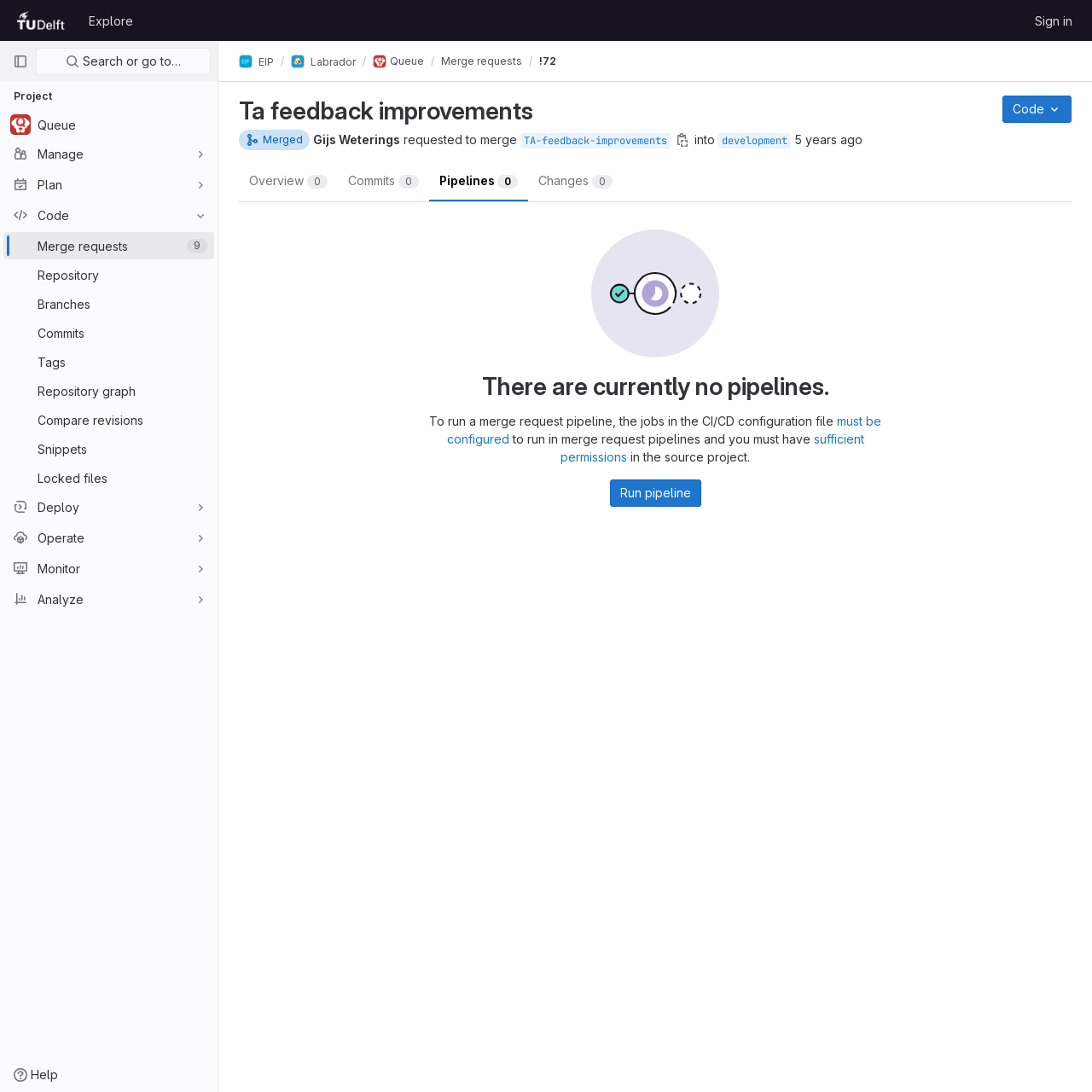Please find the main title text of this webpage.

Ta feedback improvements